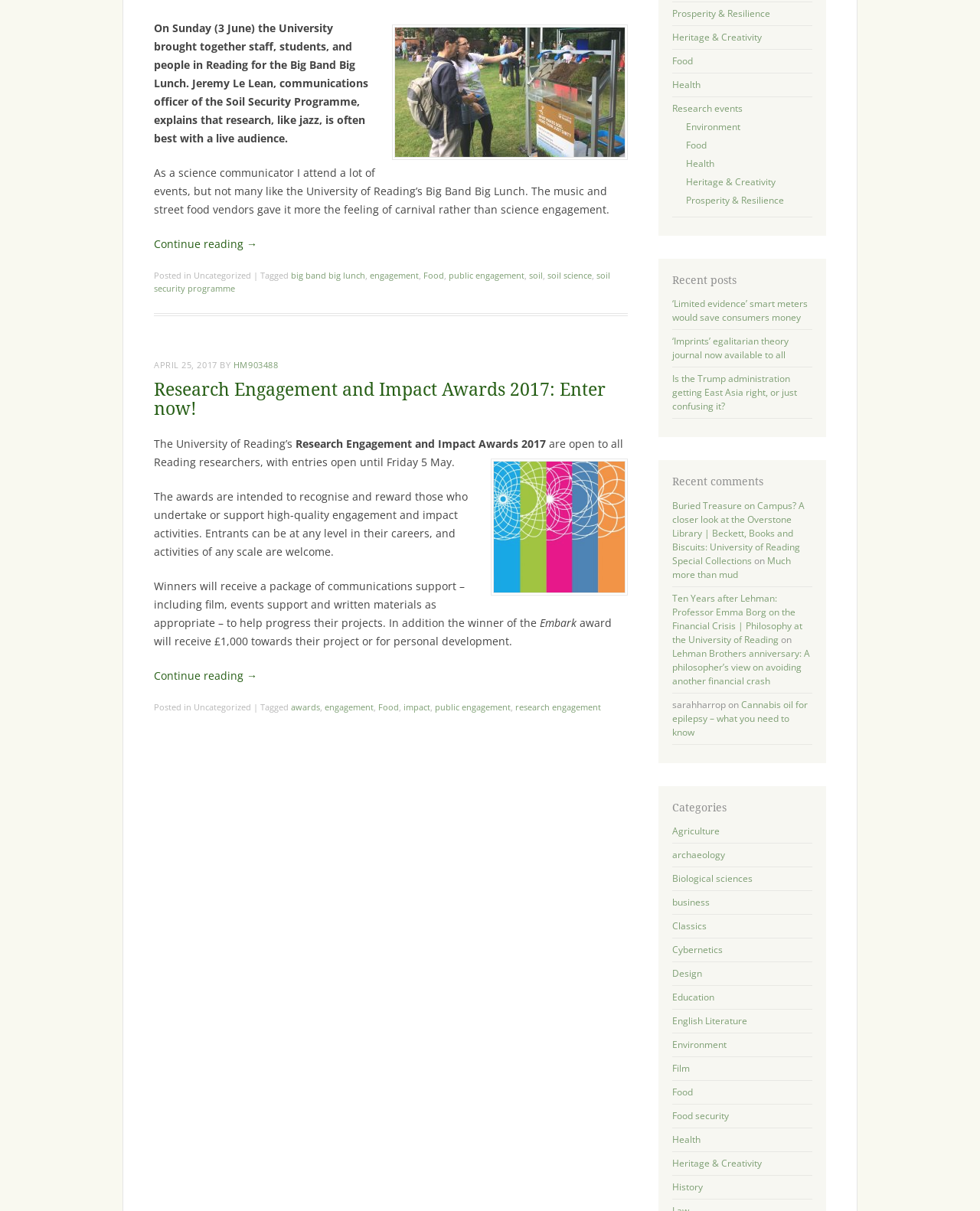Refer to the element description Much more than mud and identify the corresponding bounding box in the screenshot. Format the coordinates as (top-left x, top-left y, bottom-right x, bottom-right y) with values in the range of 0 to 1.

[0.686, 0.457, 0.807, 0.479]